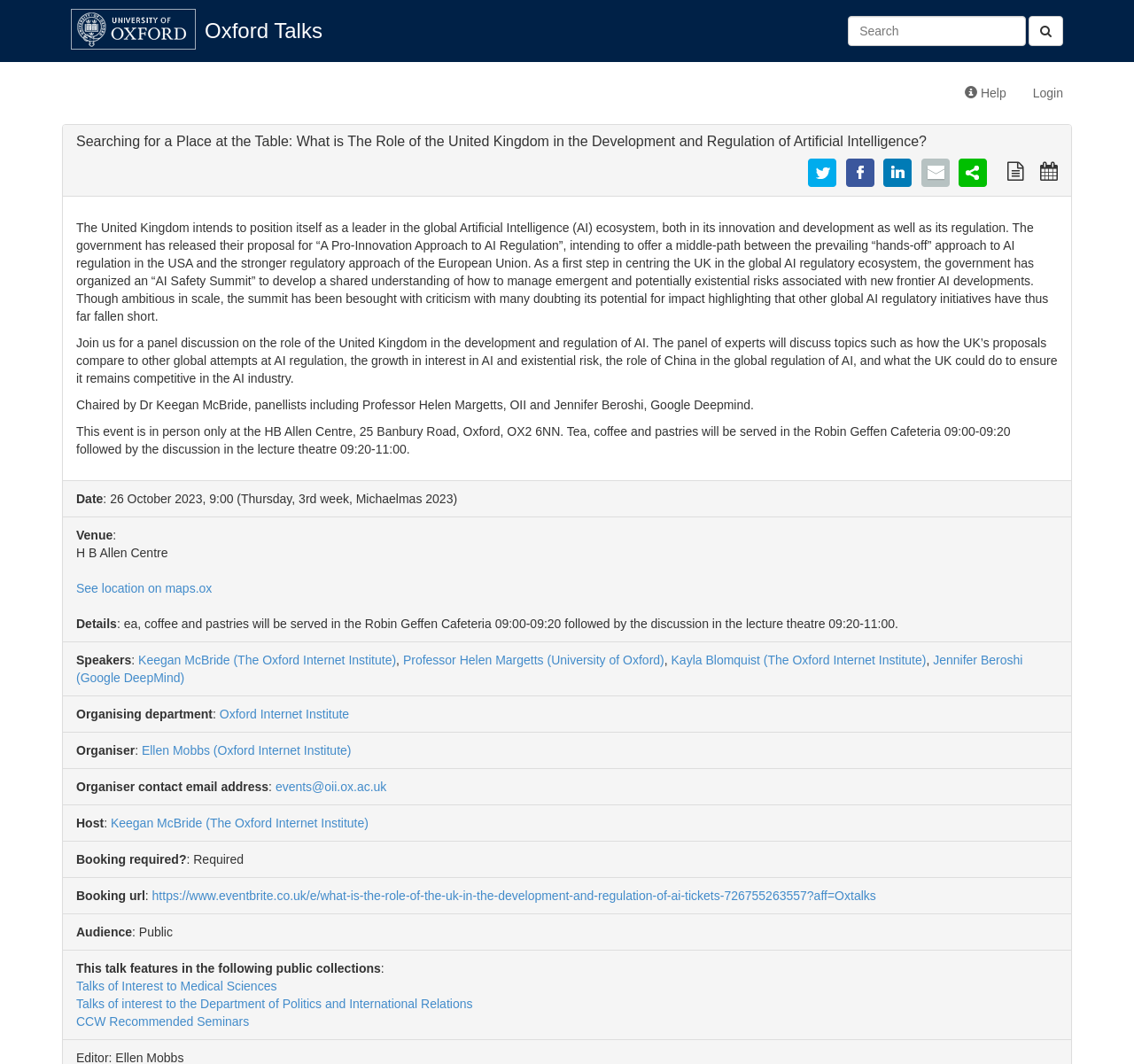Please mark the bounding box coordinates of the area that should be clicked to carry out the instruction: "Book a ticket for this event".

[0.134, 0.835, 0.772, 0.848]